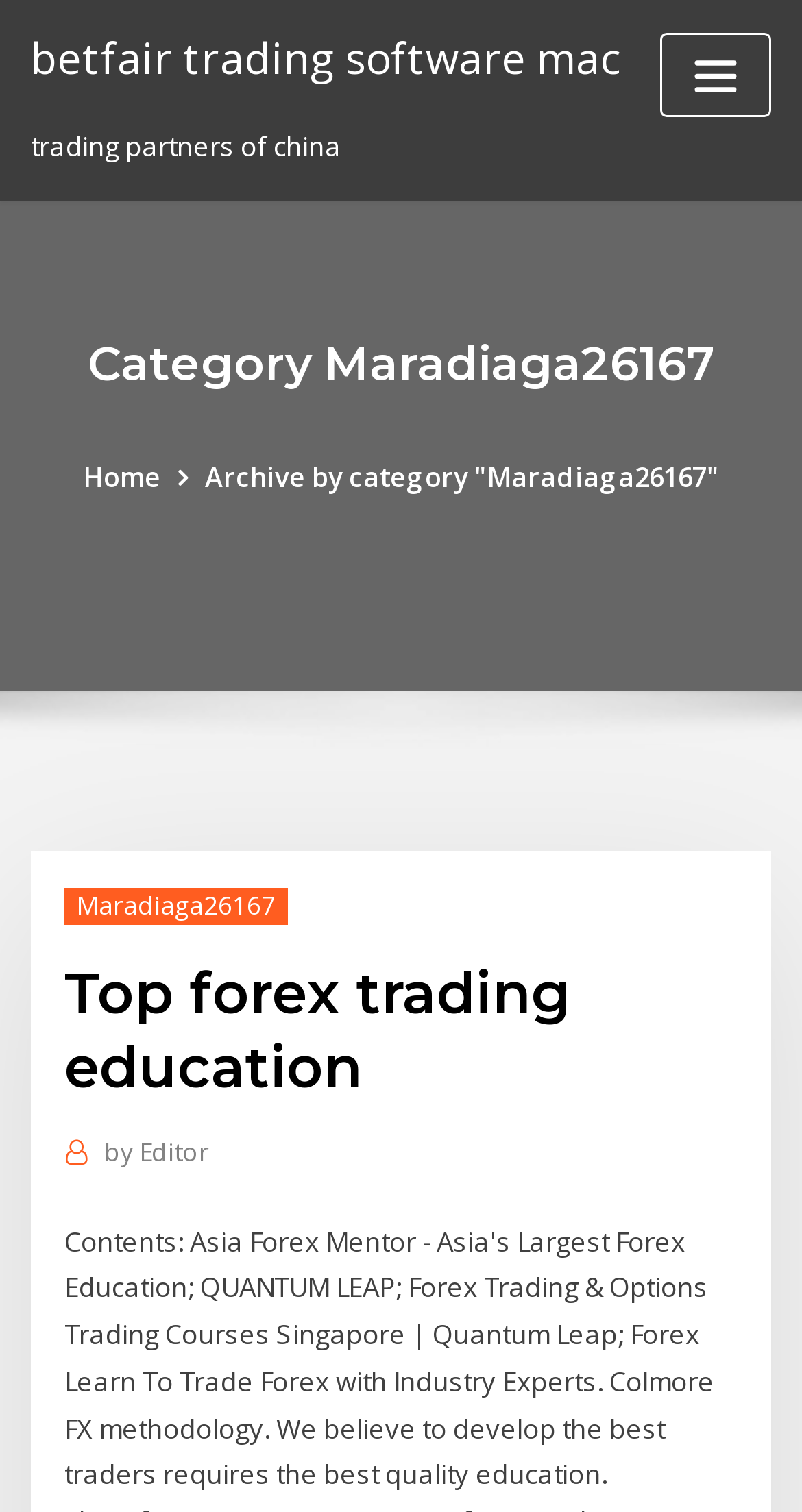Please provide a brief answer to the question using only one word or phrase: 
What is the title of the current article?

Top forex trading education